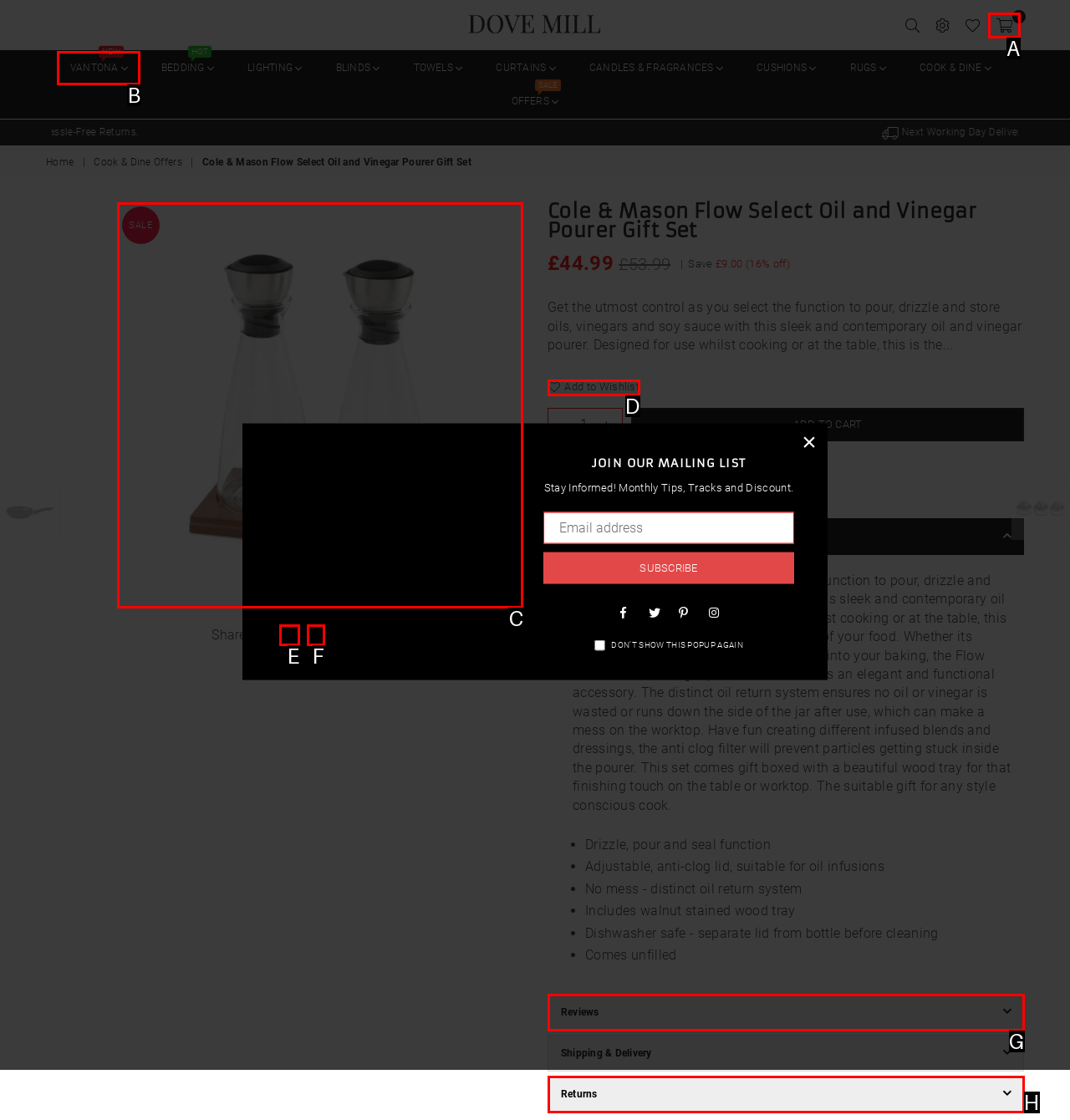Point out the correct UI element to click to carry out this instruction: Add the product to the wishlist
Answer with the letter of the chosen option from the provided choices directly.

D